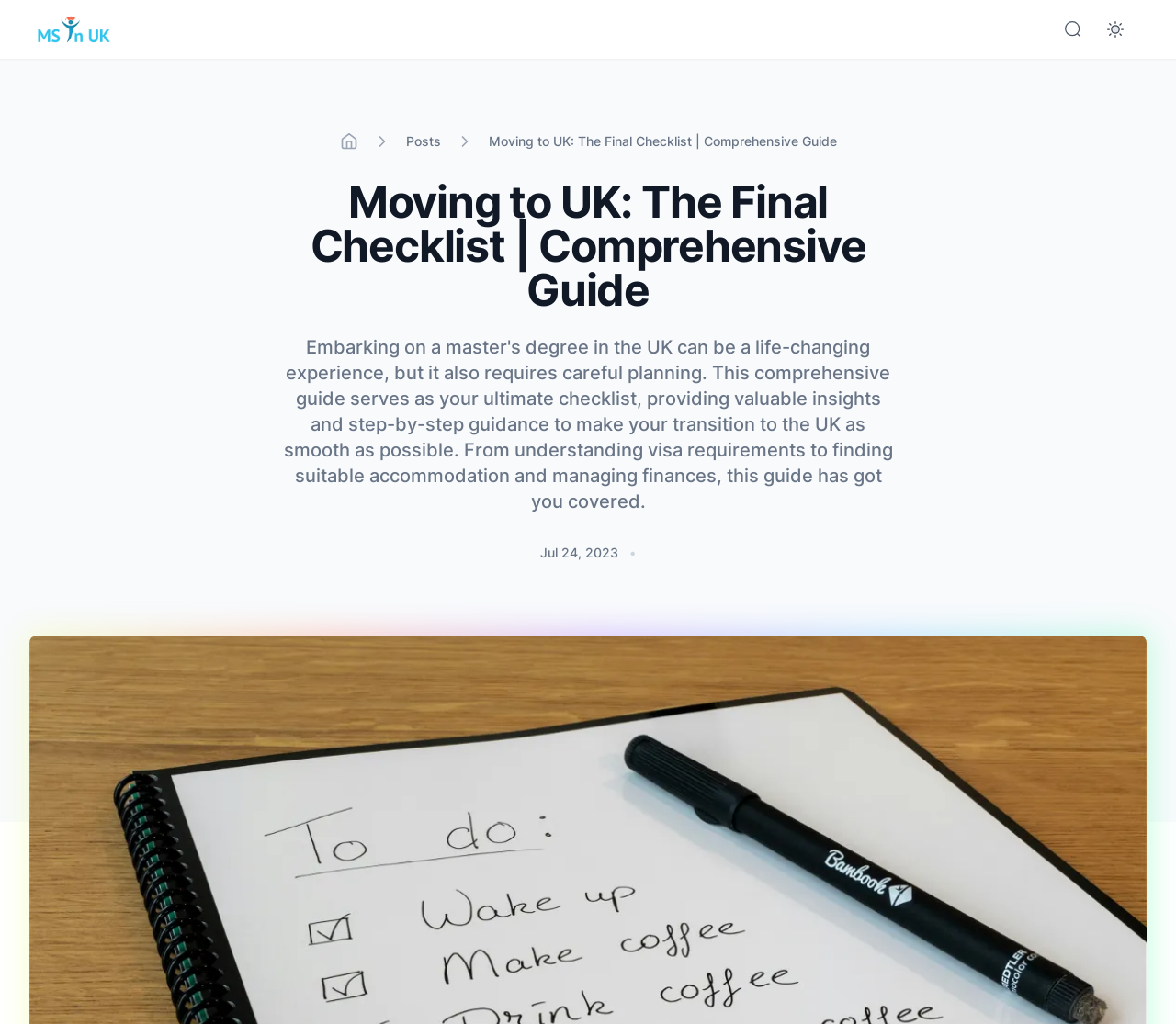Extract the heading text from the webpage.

Moving to UK: The Final Checklist | Comprehensive Guide